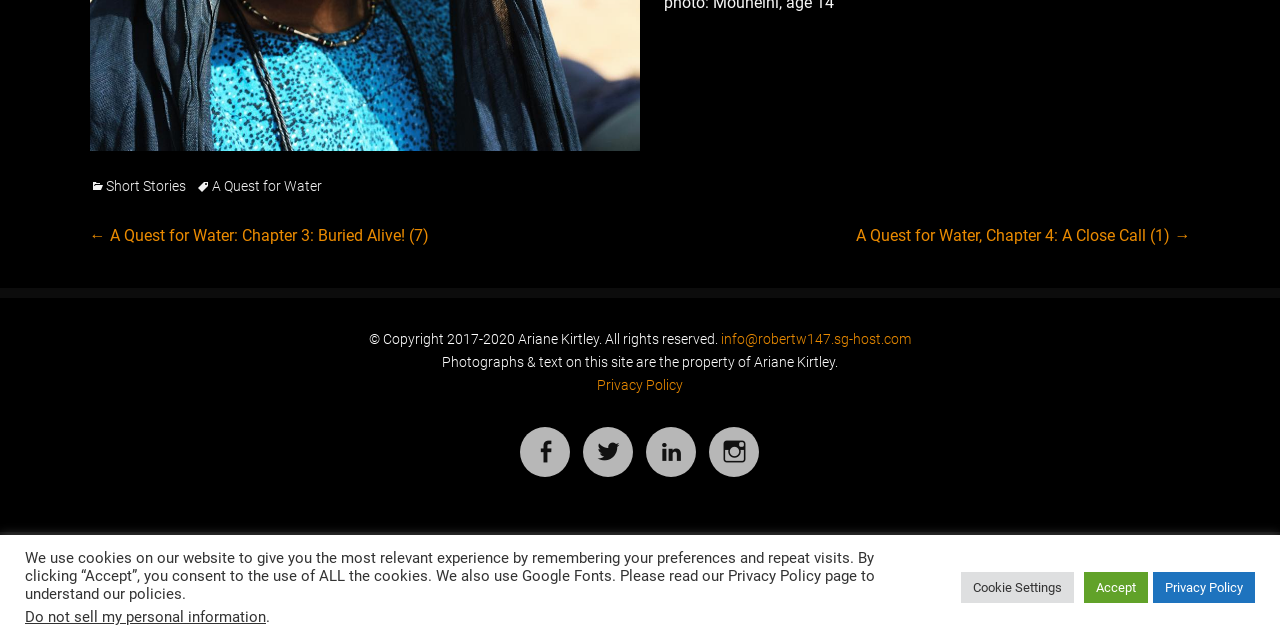Determine the bounding box of the UI component based on this description: "info@robertw147.sg-host.com". The bounding box coordinates should be four float values between 0 and 1, i.e., [left, top, right, bottom].

[0.563, 0.517, 0.712, 0.542]